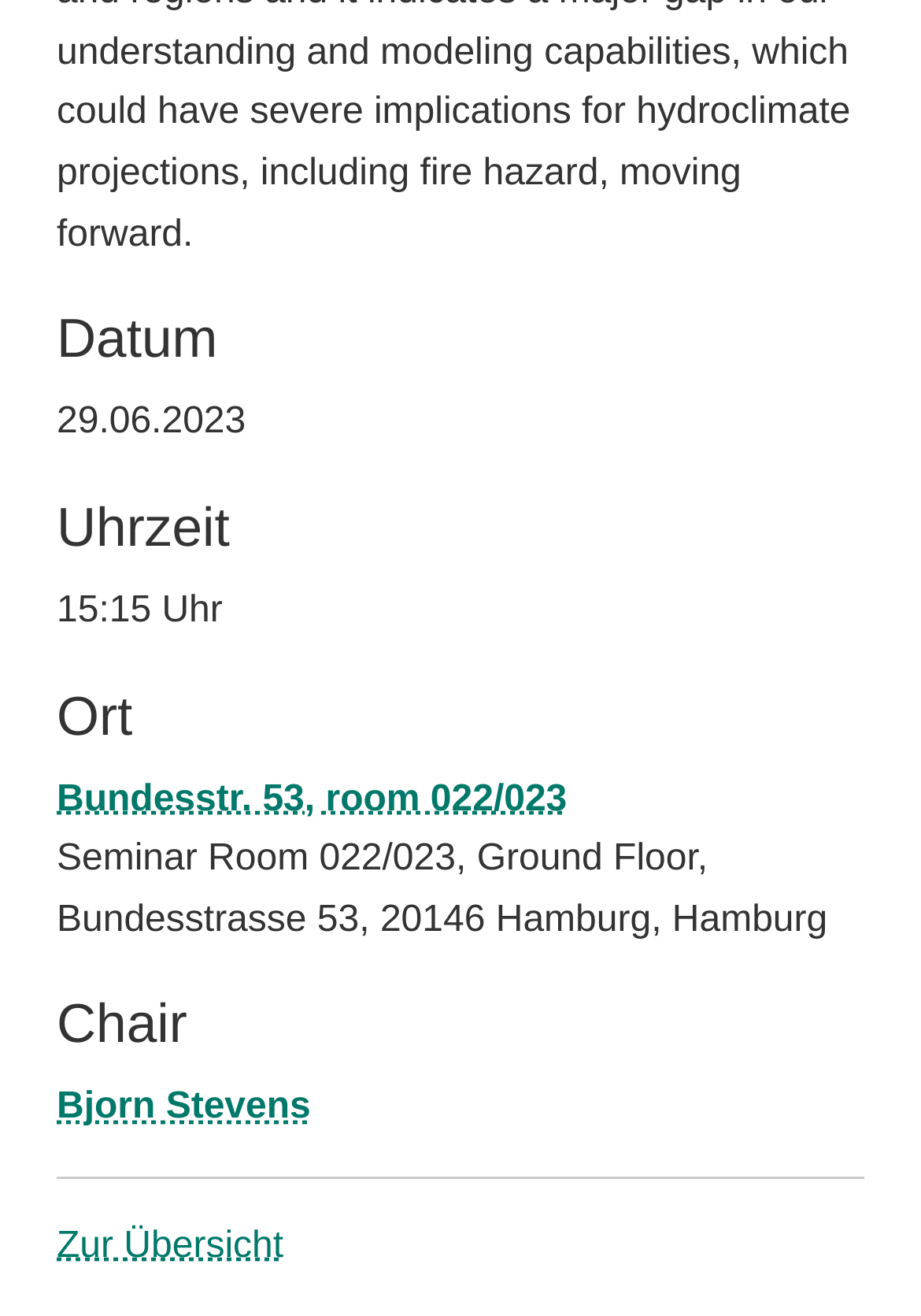Find and provide the bounding box coordinates for the UI element described here: "Bundesstr. 53, room 022/023". The coordinates should be given as four float numbers between 0 and 1: [left, top, right, bottom].

[0.062, 0.592, 0.616, 0.622]